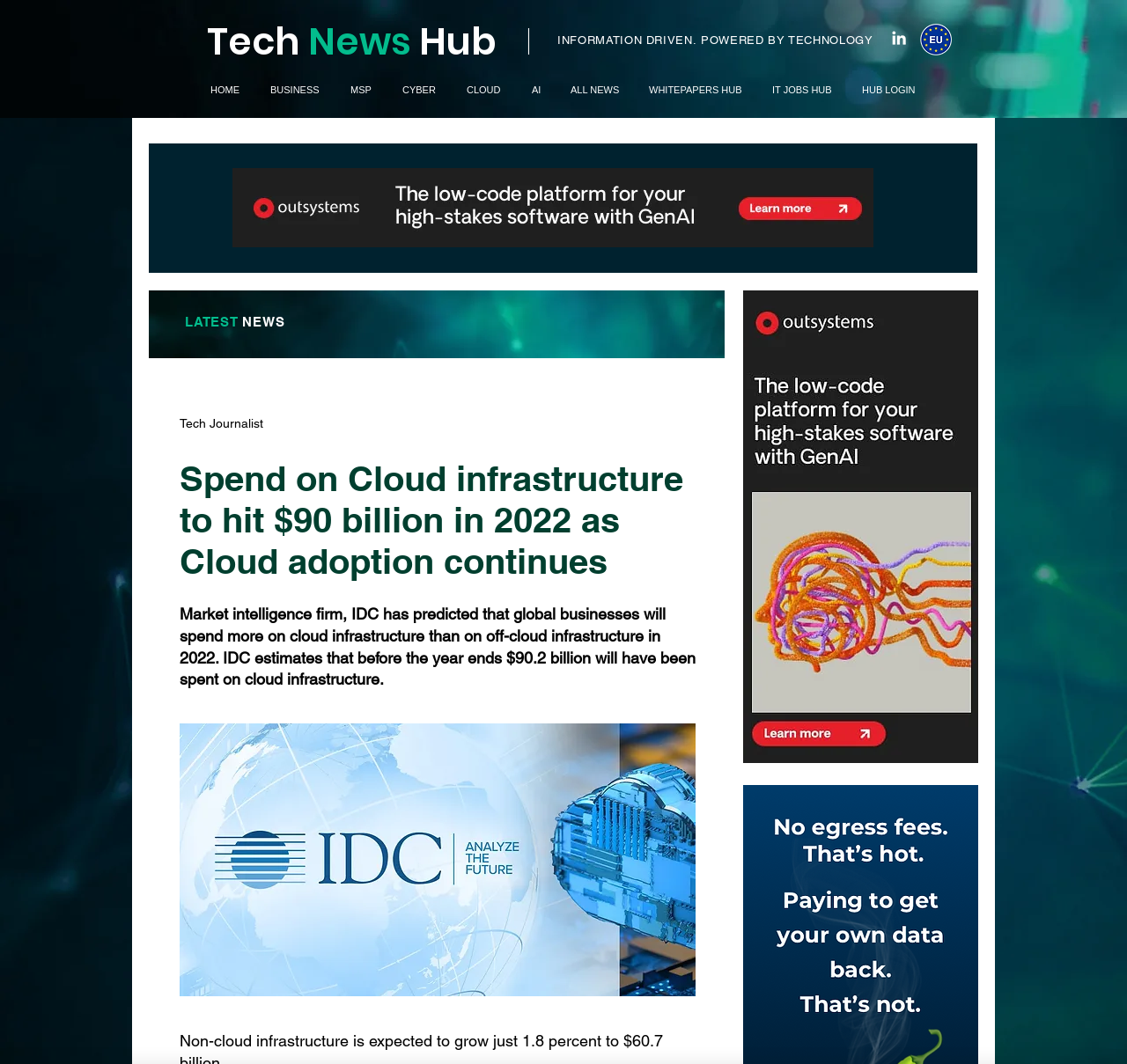Using the format (top-left x, top-left y, bottom-right x, bottom-right y), provide the bounding box coordinates for the described UI element. All values should be floating point numbers between 0 and 1: WHITEPAPERS HUB

[0.564, 0.071, 0.673, 0.098]